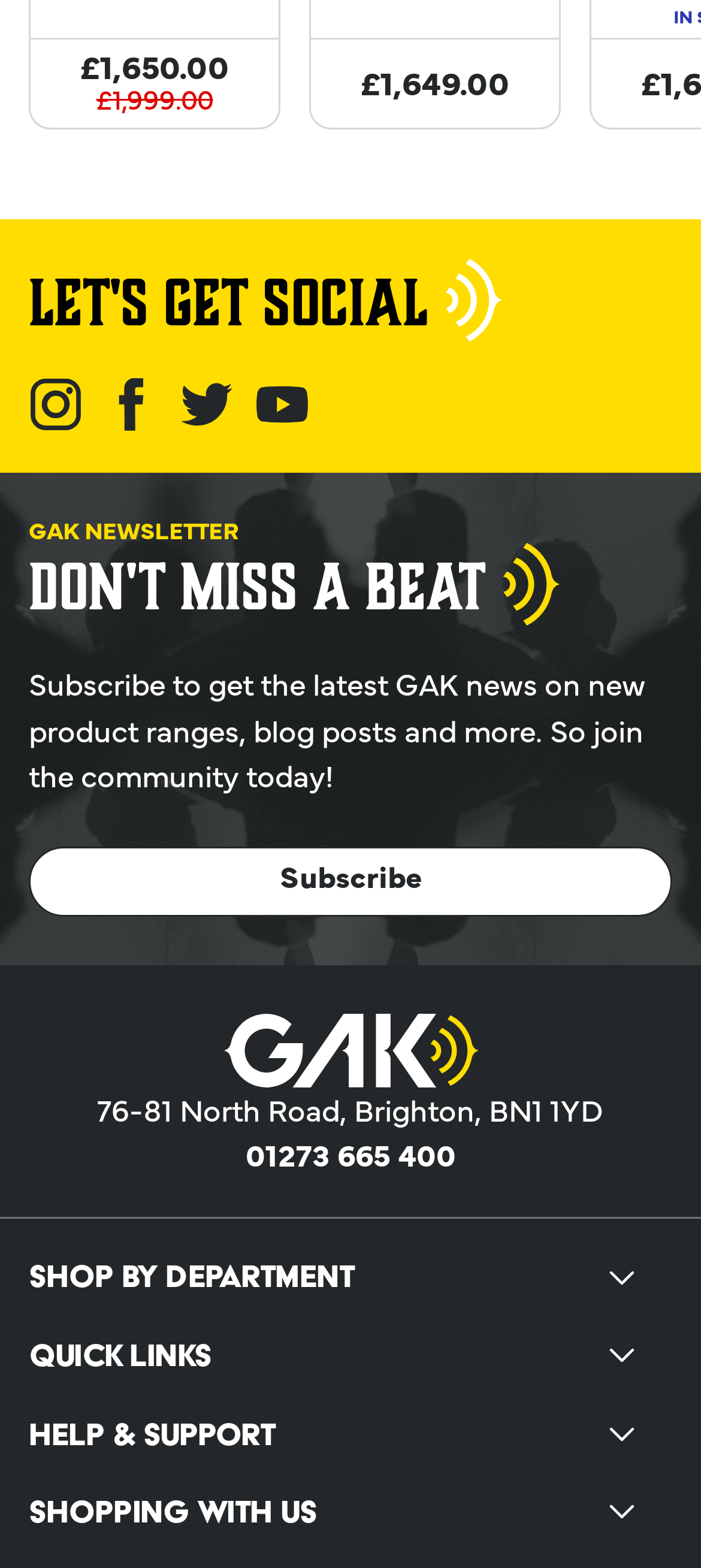Give the bounding box coordinates for the element described as: "Subscribe".

[0.041, 0.54, 0.959, 0.584]